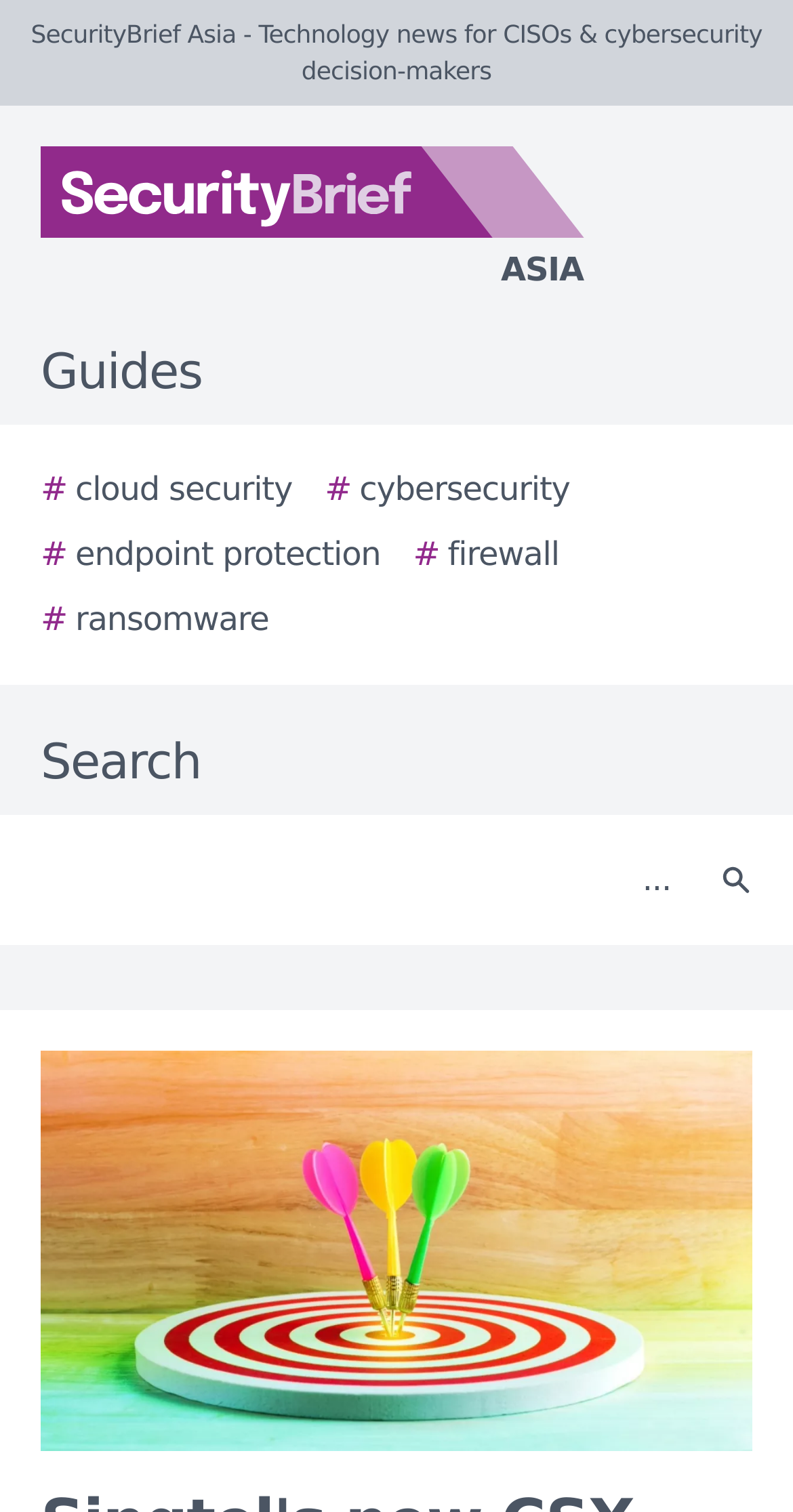What is the main heading of this webpage? Please extract and provide it.

Singtel's new CSX platform aims to entice Singaporeans to cybersecurity careers